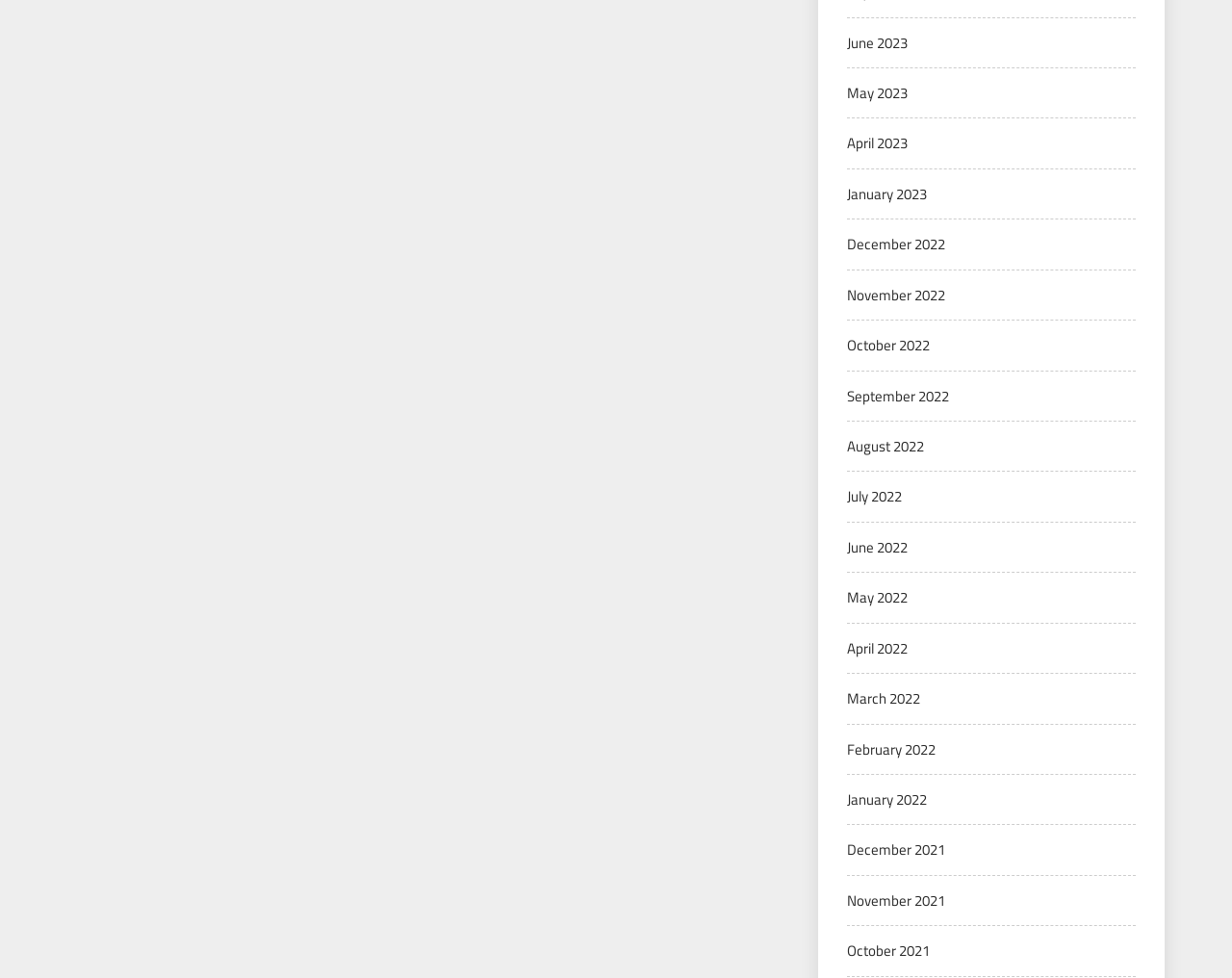Pinpoint the bounding box coordinates for the area that should be clicked to perform the following instruction: "view April 2023".

[0.688, 0.135, 0.737, 0.158]